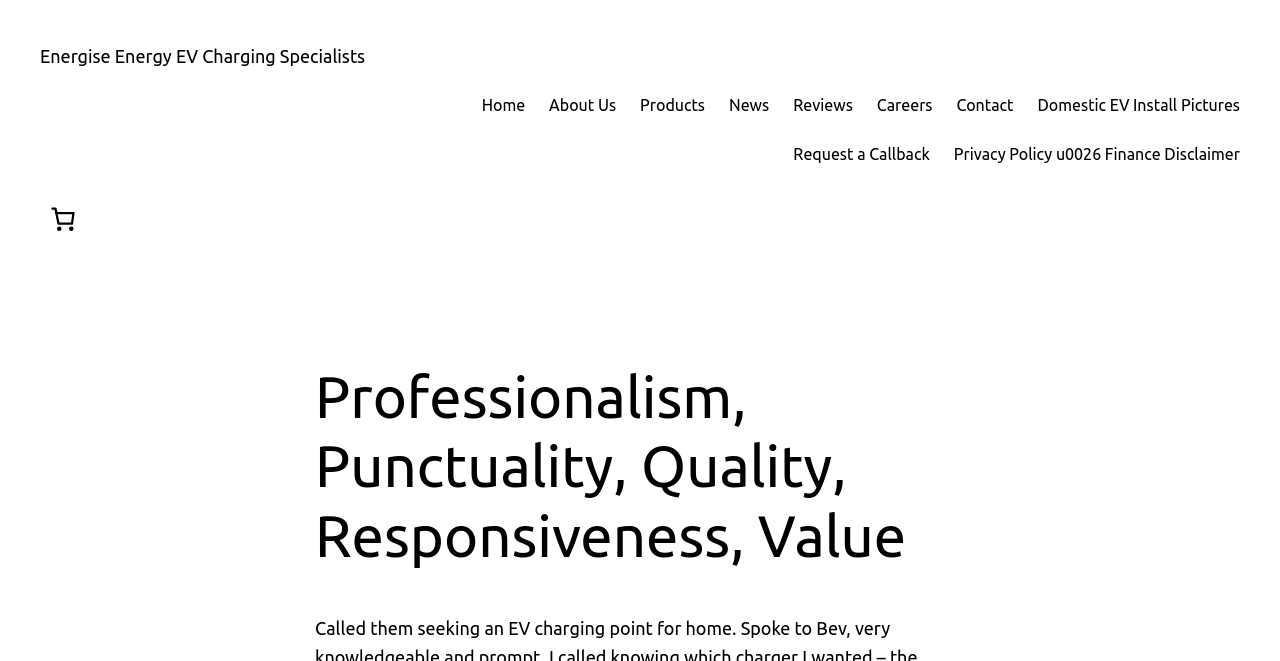Identify the bounding box coordinates of the area that should be clicked in order to complete the given instruction: "View Domestic EV Install Pictures". The bounding box coordinates should be four float numbers between 0 and 1, i.e., [left, top, right, bottom].

[0.81, 0.14, 0.969, 0.179]